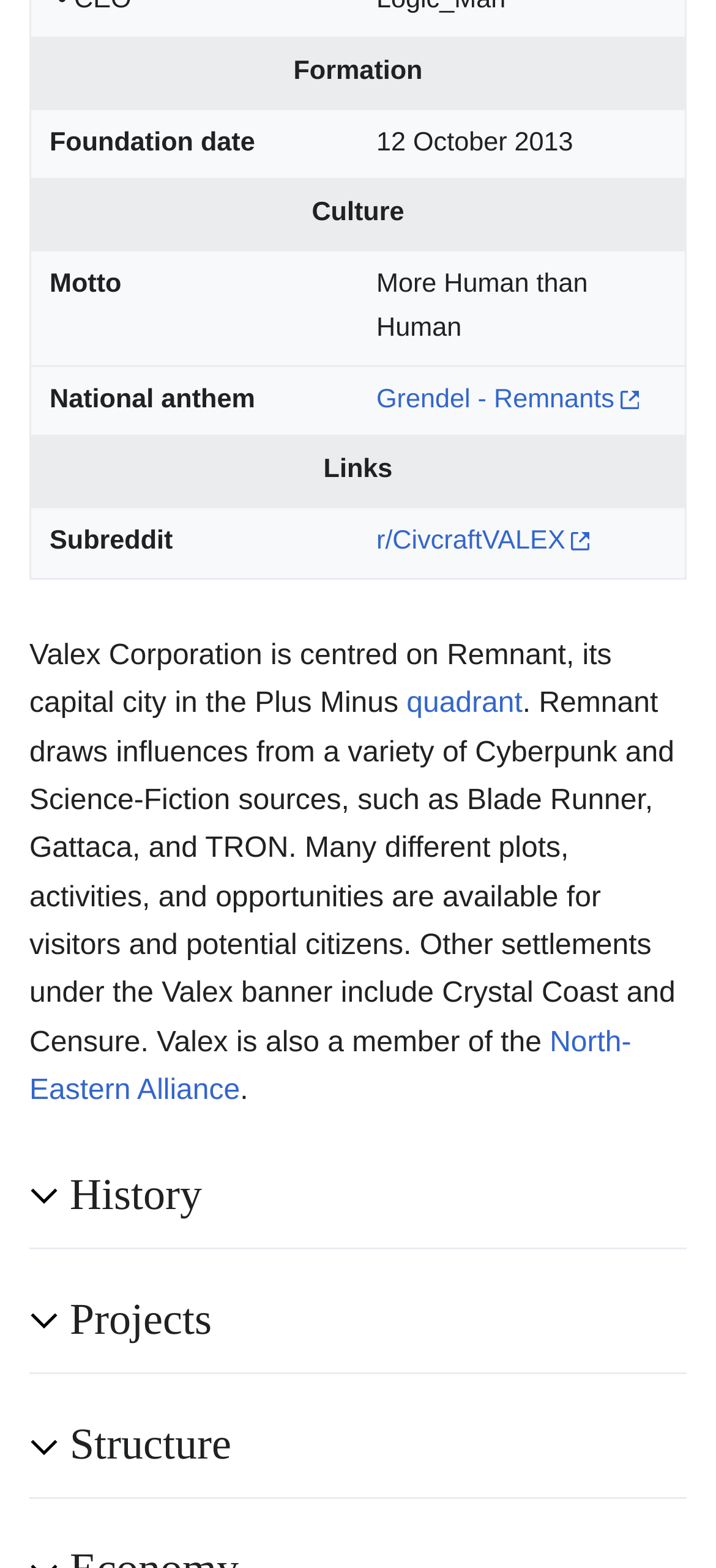Find the bounding box of the UI element described as: "Grendel - Remnants". The bounding box coordinates should be given as four float values between 0 and 1, i.e., [left, top, right, bottom].

[0.526, 0.245, 0.891, 0.264]